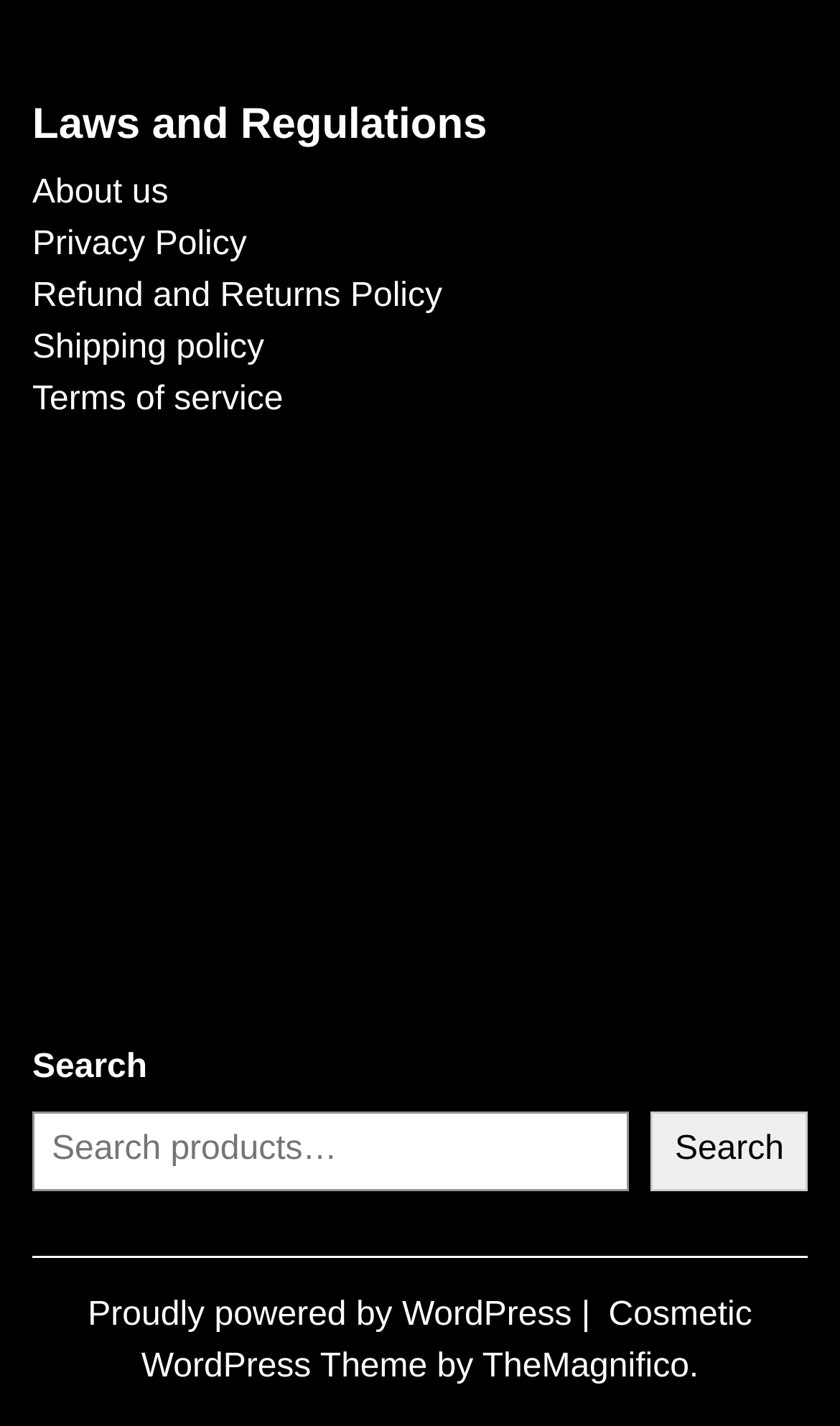Give a short answer using one word or phrase for the question:
What is the first link in the top section?

About us